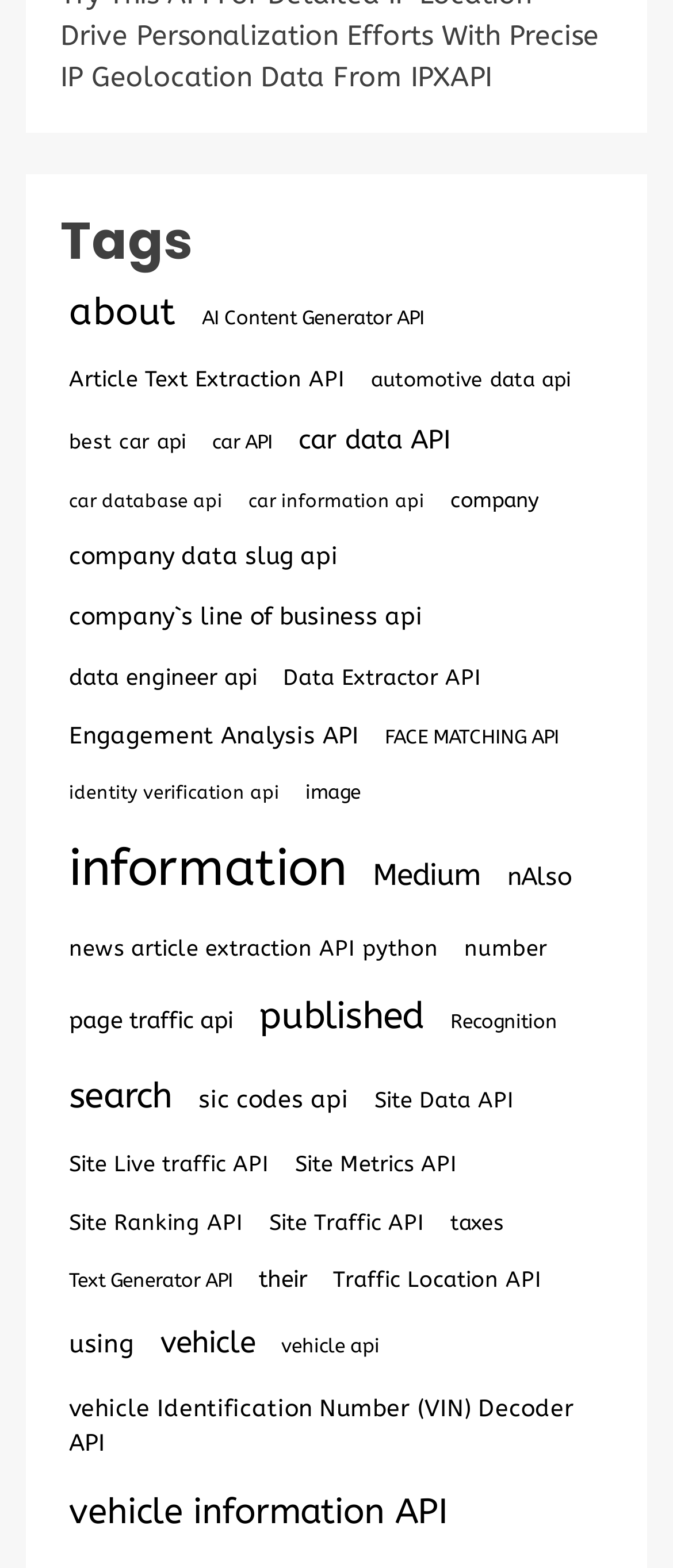Given the description "aria-label="mobile menu"", provide the bounding box coordinates of the corresponding UI element.

None